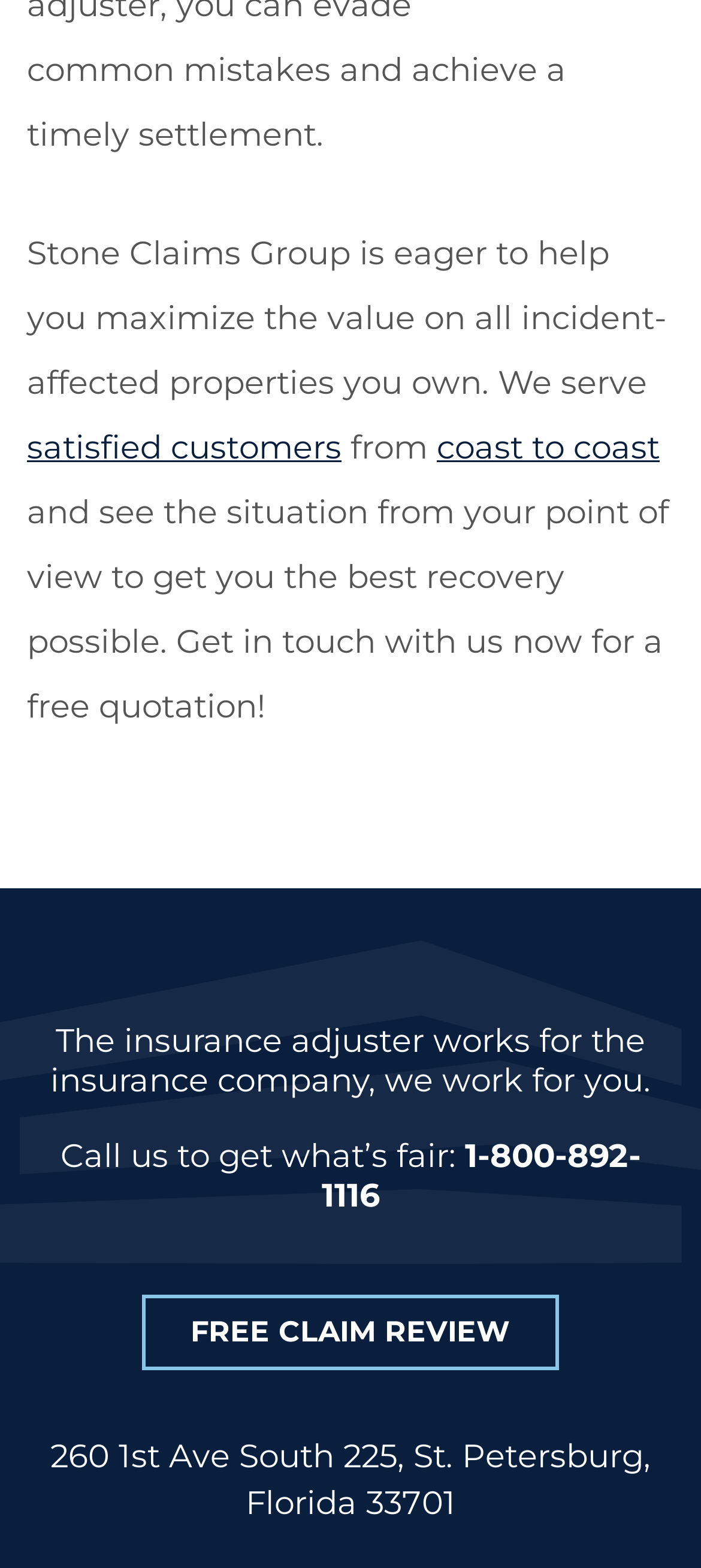Please answer the following question using a single word or phrase: Where is Stone Claims Group located?

St. Petersburg, Florida